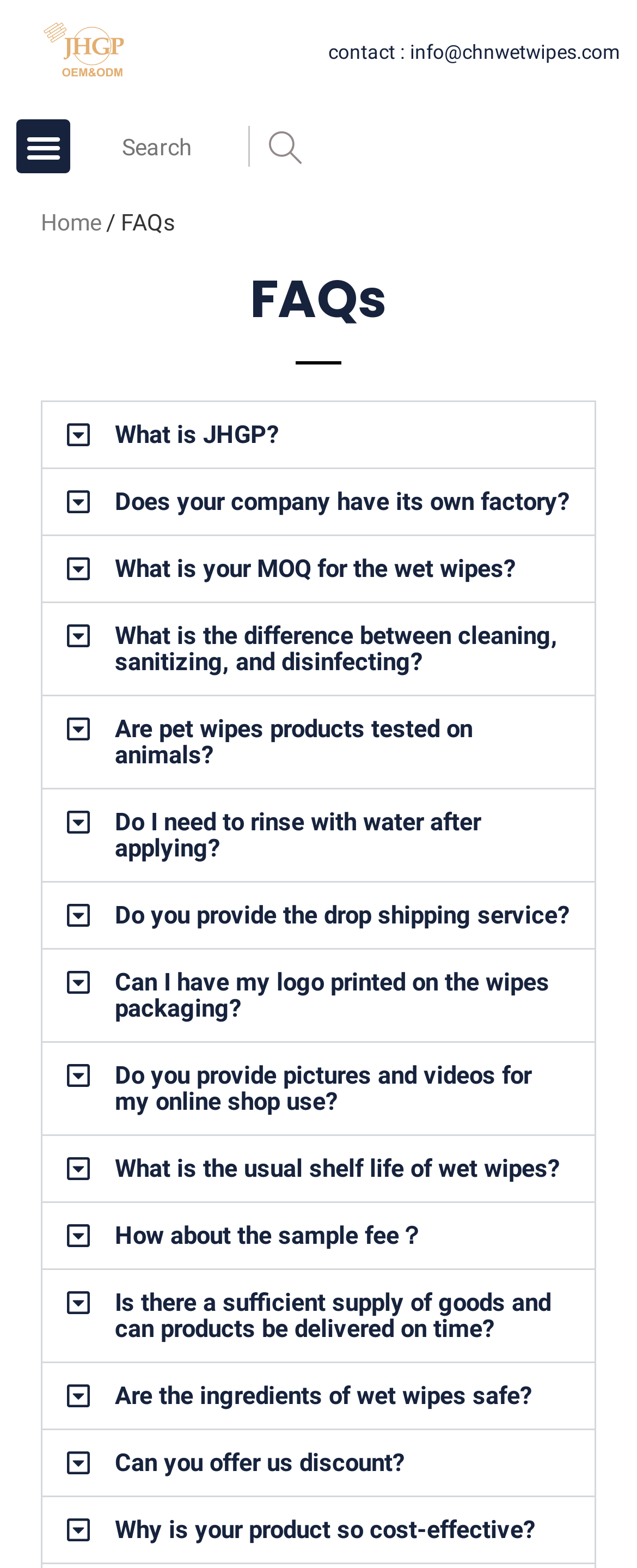Answer the question below with a single word or a brief phrase: 
What is the contact email address?

info@chnwetwipes.com